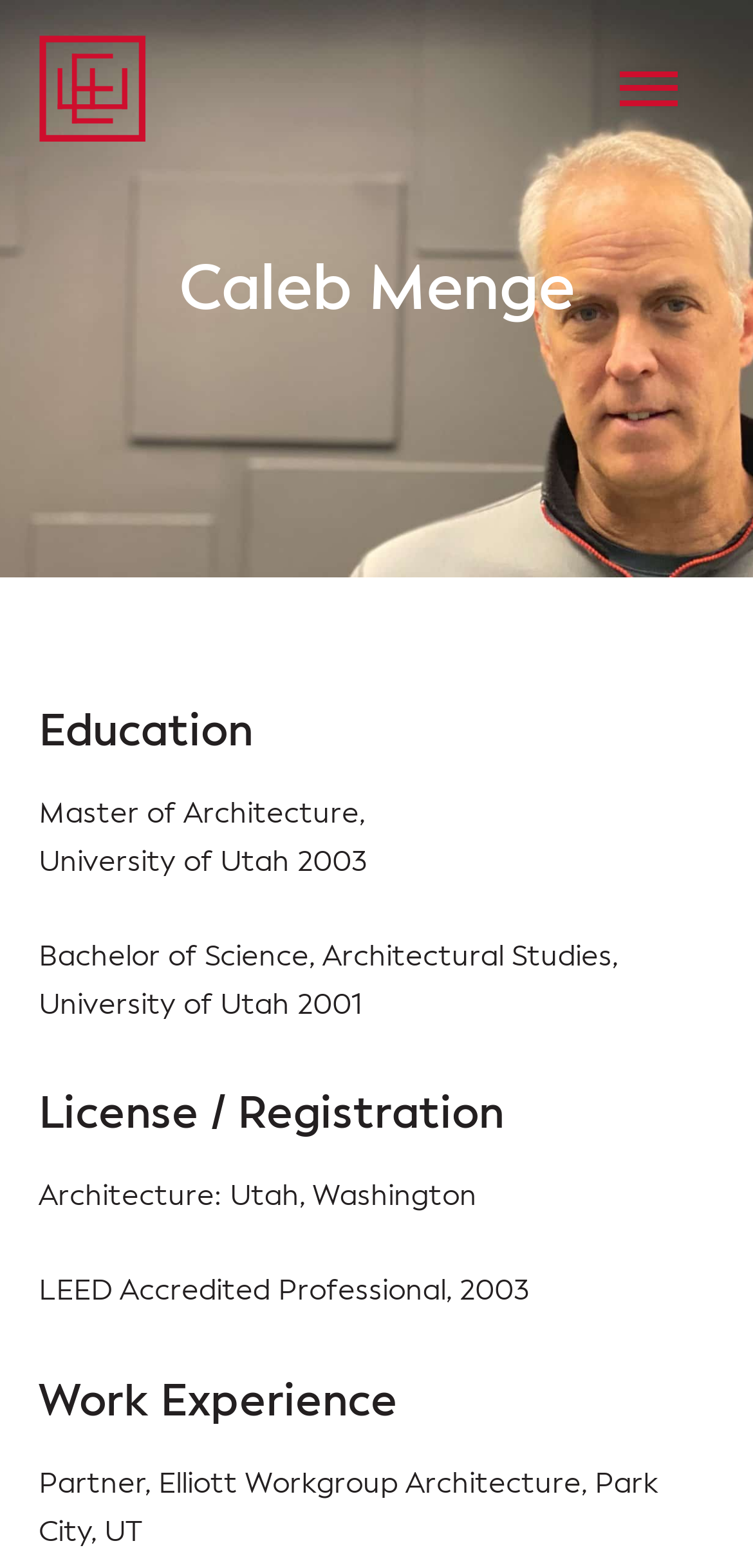Using the information from the screenshot, answer the following question thoroughly:
How many states is Caleb Menge licensed to practice architecture in?

Under the 'License / Registration' section, it is mentioned that Caleb Menge is licensed to practice architecture in Utah and Washington, which are two states.